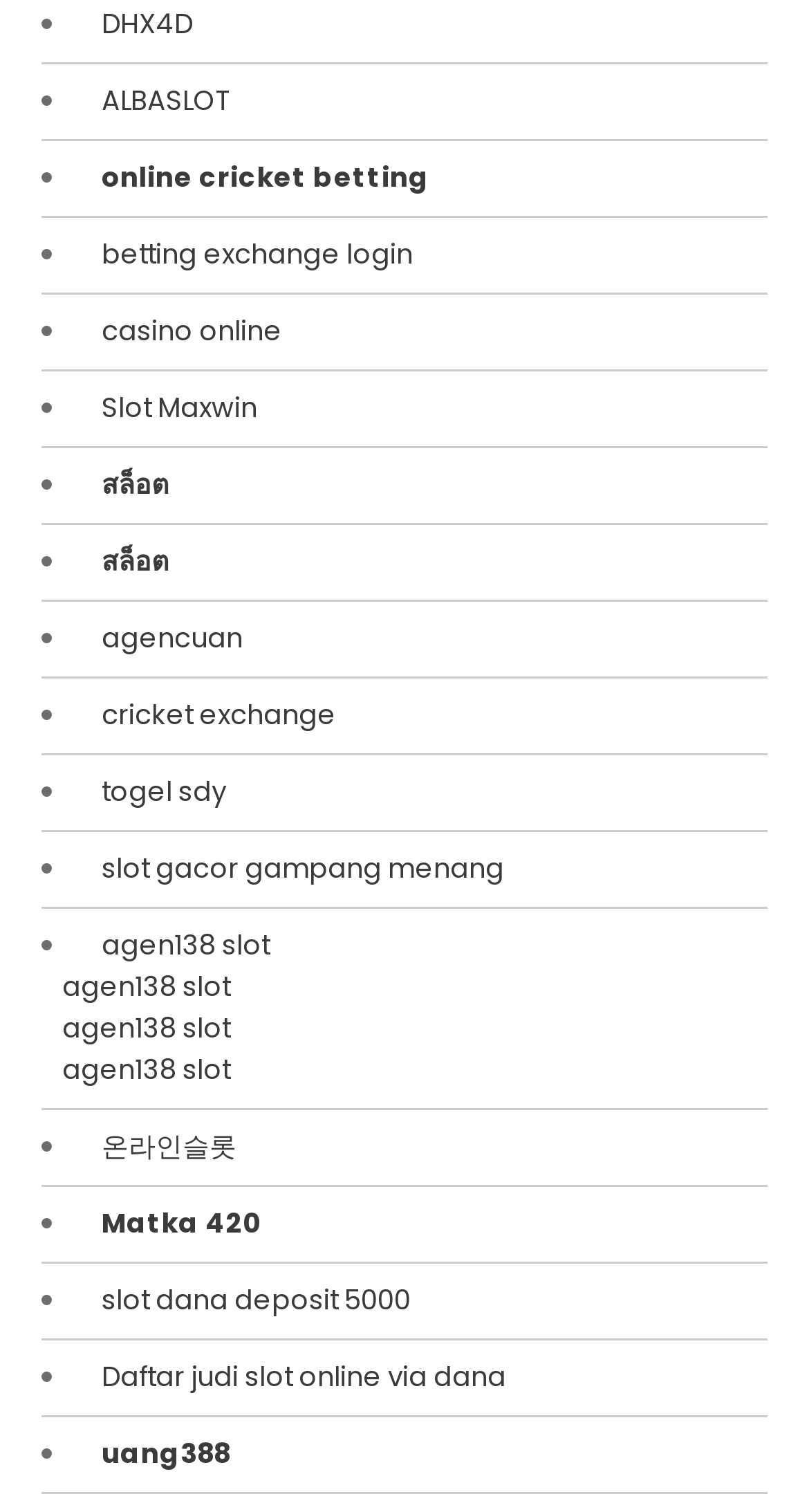Give a one-word or phrase response to the following question: What is the last link on the webpage?

uang388